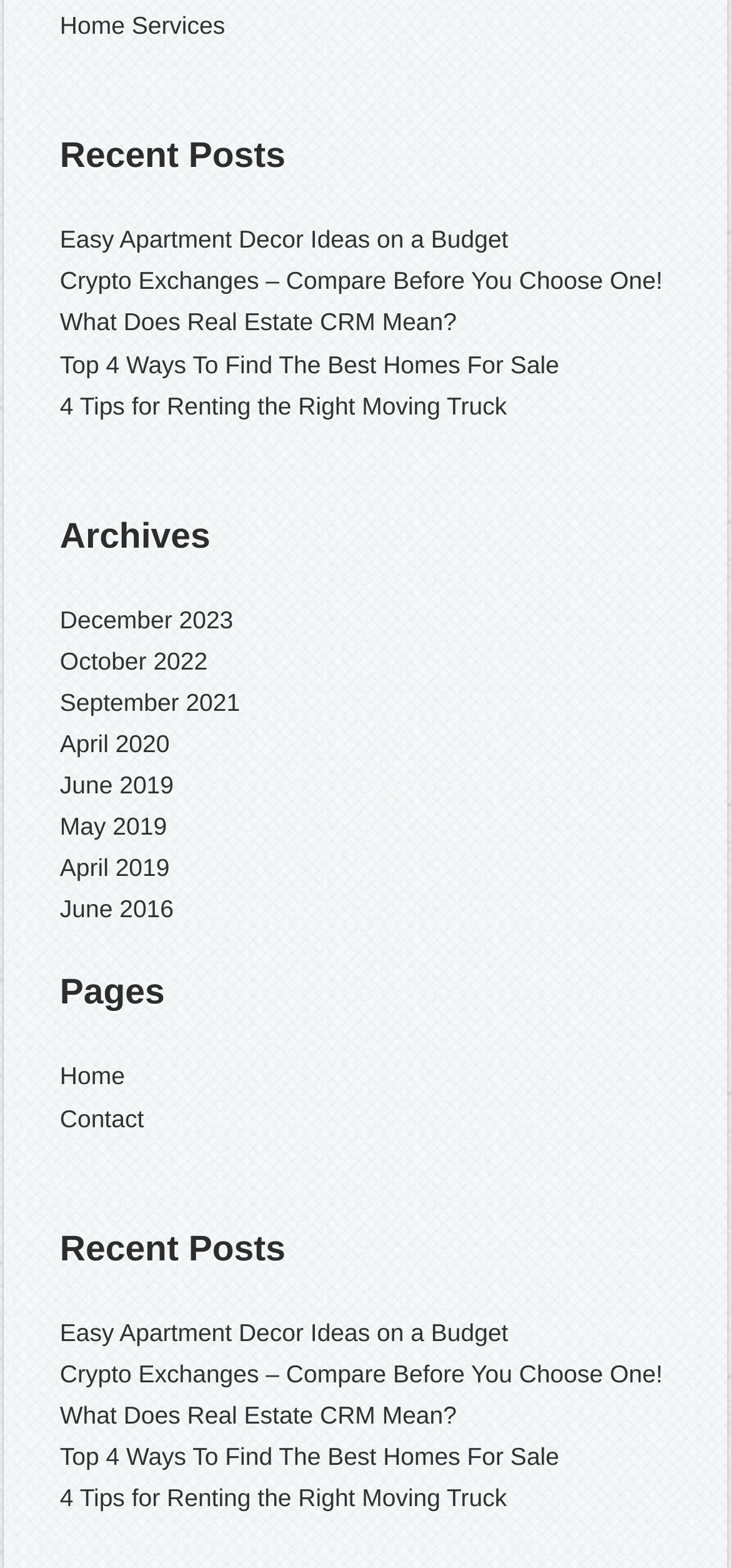Identify the bounding box coordinates of the specific part of the webpage to click to complete this instruction: "View 'Easy Apartment Decor Ideas on a Budget'".

[0.082, 0.144, 0.695, 0.162]